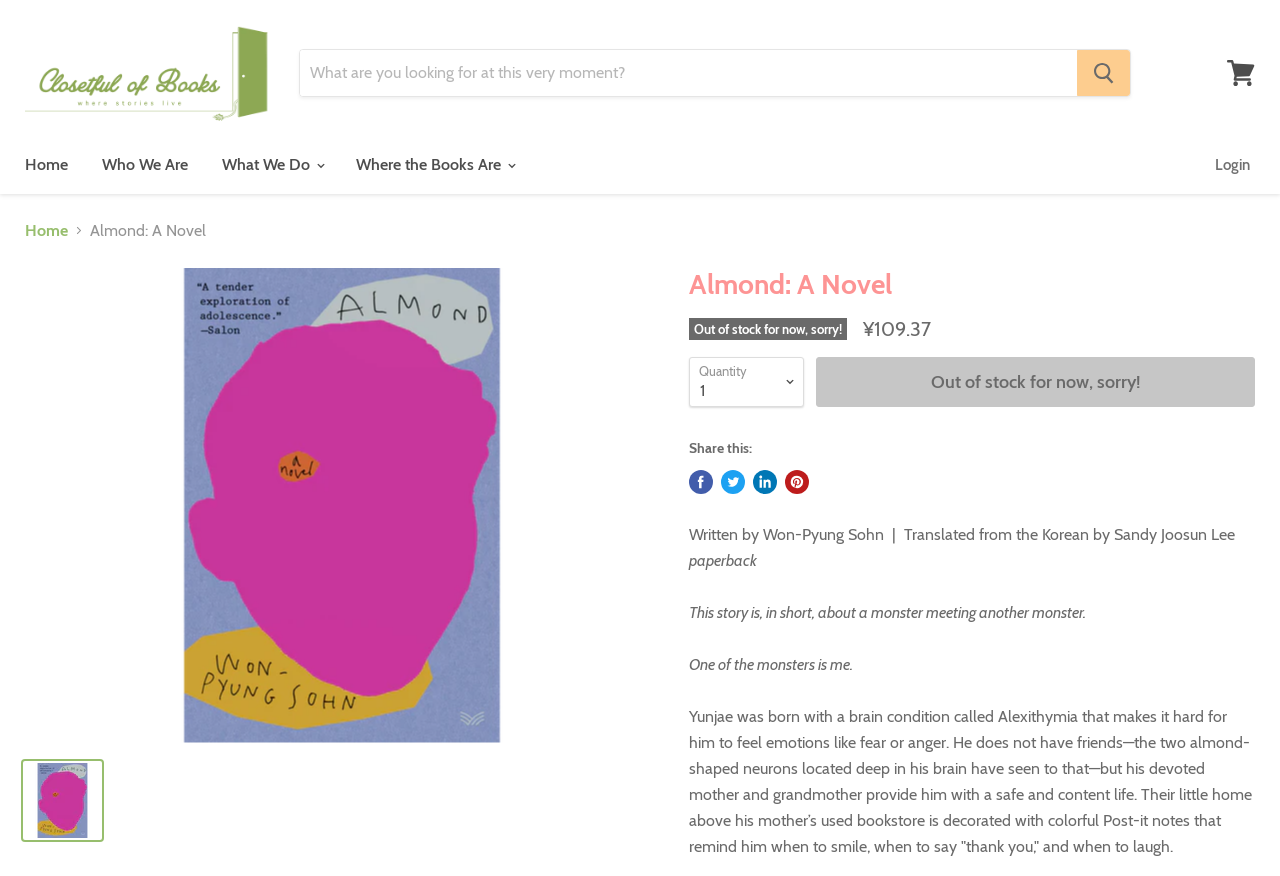Please answer the following question using a single word or phrase: What is the brain condition that Yunjae was born with?

Alexithymia